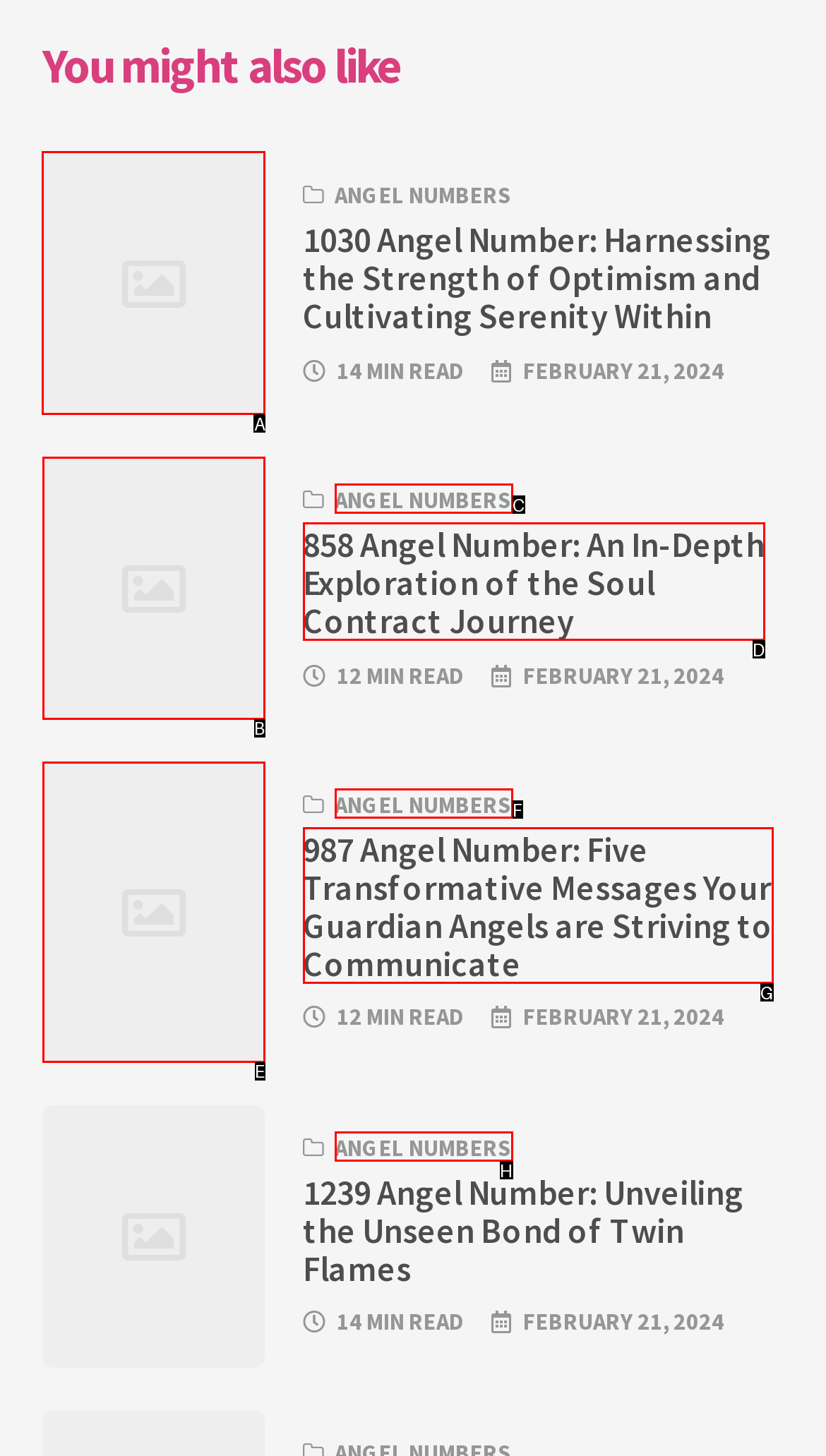Indicate which UI element needs to be clicked to fulfill the task: click the link to 1030 angel number
Answer with the letter of the chosen option from the available choices directly.

A